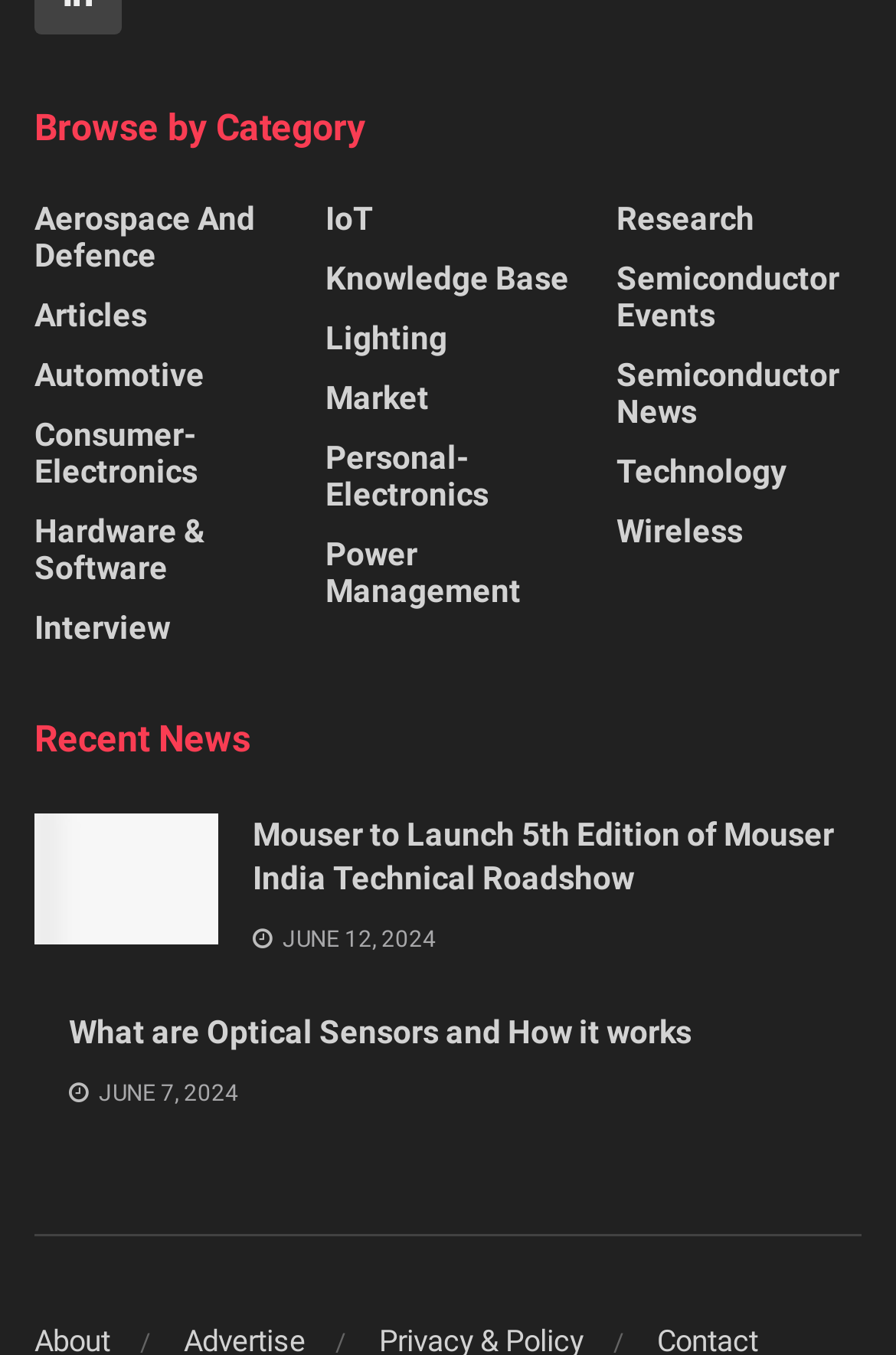Locate the bounding box coordinates of the element I should click to achieve the following instruction: "Explore Knowledge Base".

[0.363, 0.192, 0.635, 0.219]